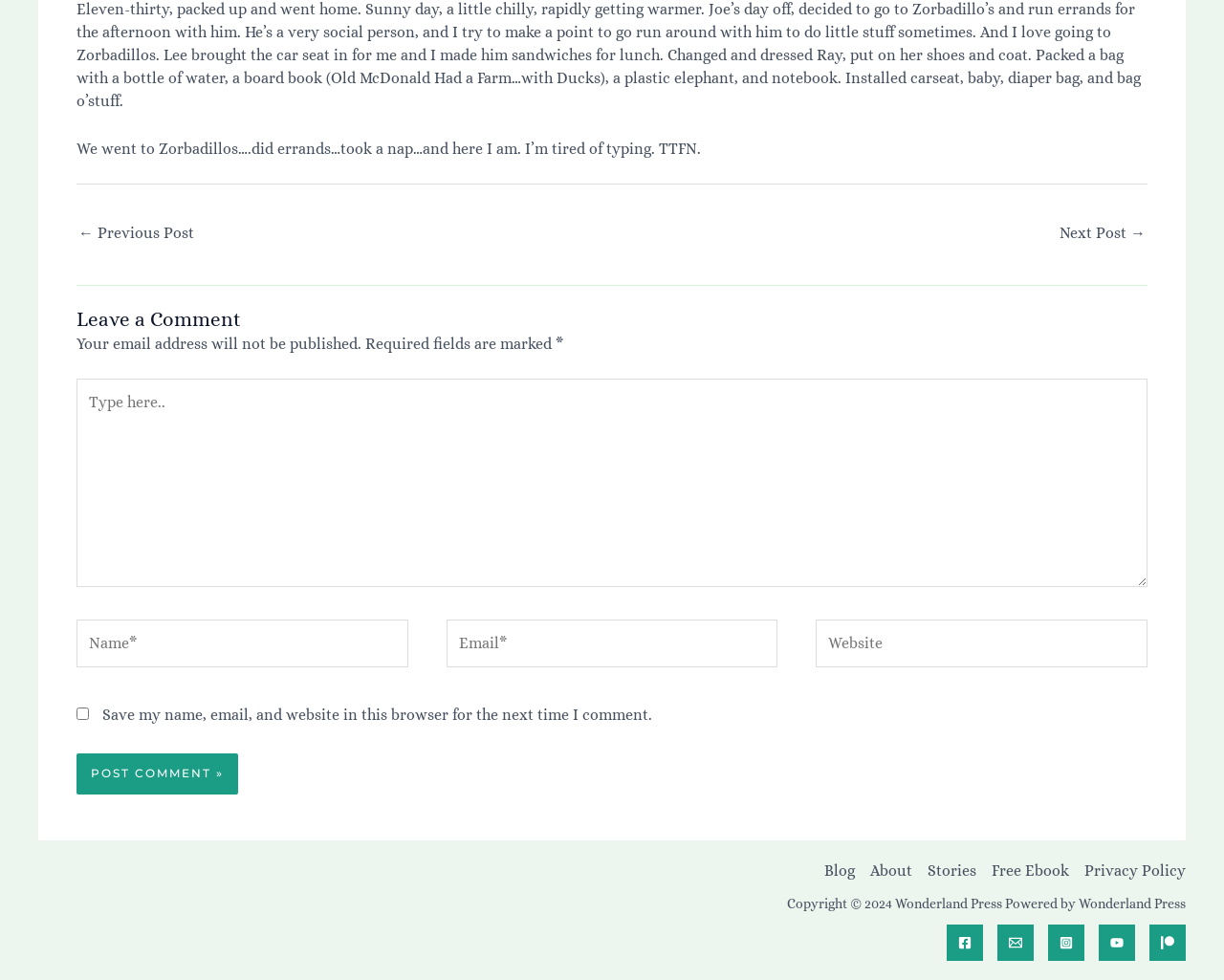How many social media links are available in the footer?
Utilize the image to construct a detailed and well-explained answer.

The footer of the webpage contains links to five social media platforms: Facebook, Email, Instagram, YouTube, and Patreon. These links are displayed as icons, and they allow users to connect with the website on these platforms.